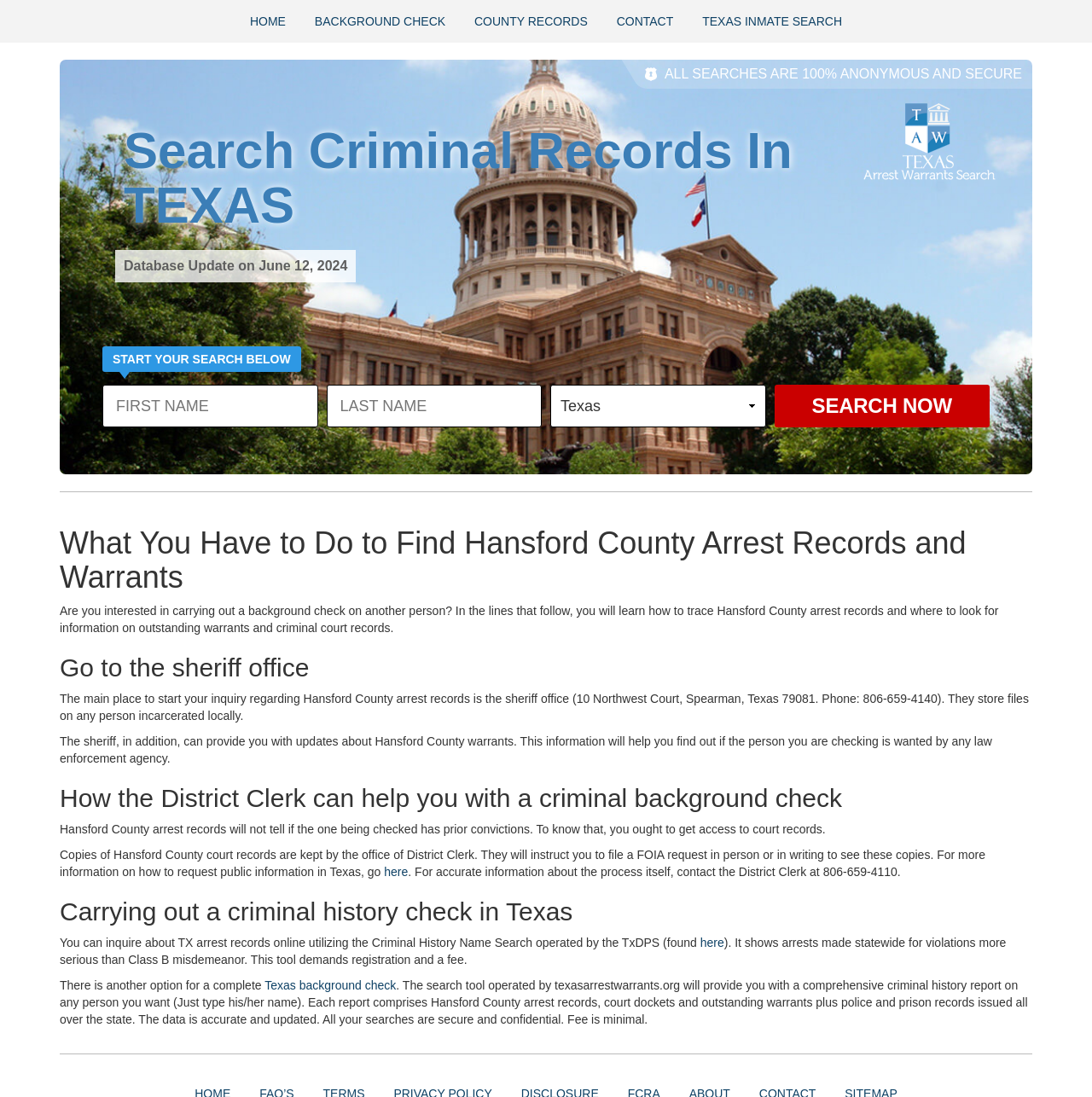Is the search service on this website anonymous and secure?
Give a thorough and detailed response to the question.

The webpage explicitly states that 'ALL SEARCHES ARE 100% ANONYMOUS AND SECURE', which means that users can conduct searches on this website without compromising their privacy or security.